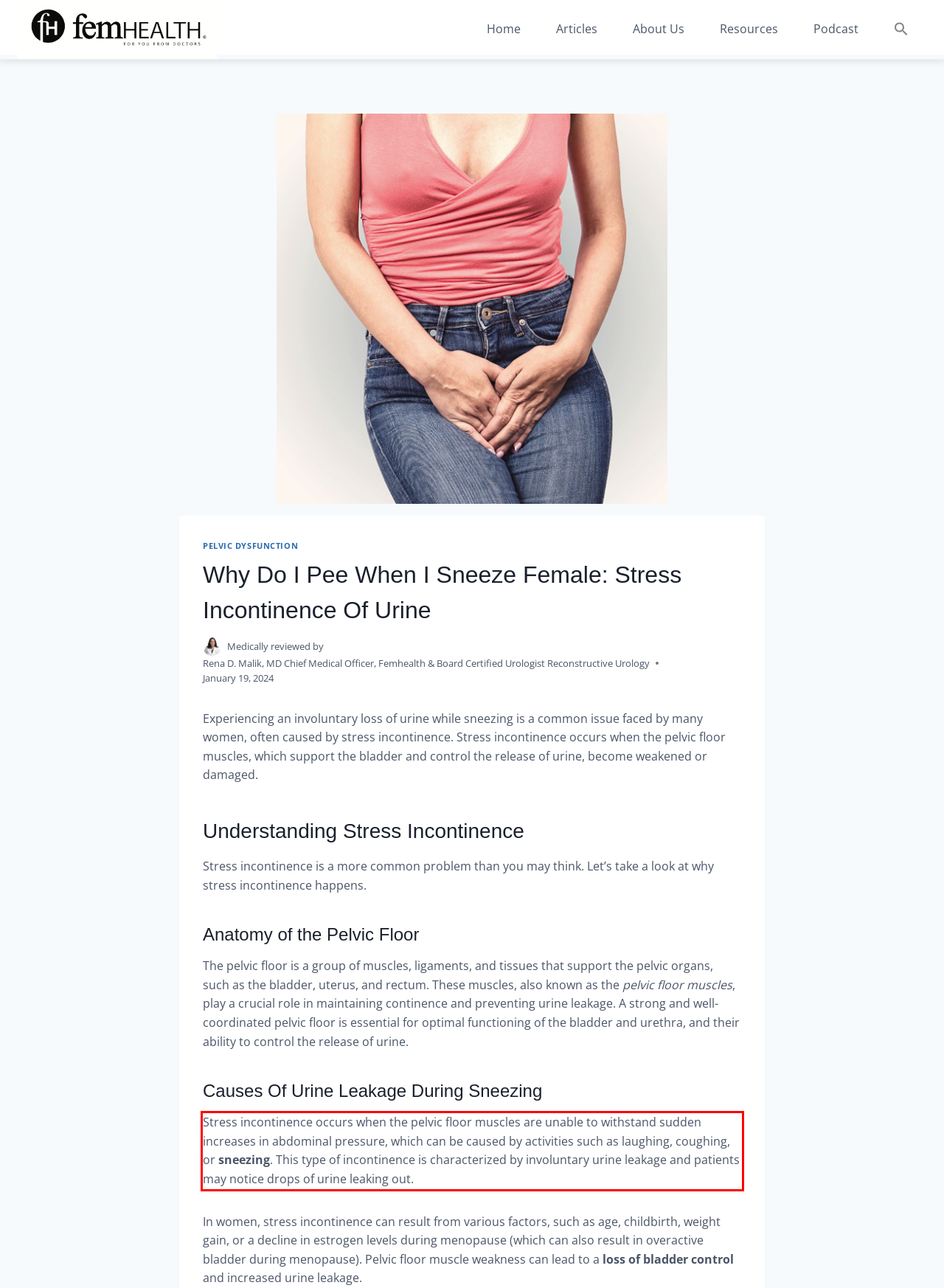You are given a screenshot of a webpage with a UI element highlighted by a red bounding box. Please perform OCR on the text content within this red bounding box.

Stress incontinence occurs when the pelvic floor muscles are unable to withstand sudden increases in abdominal pressure, which can be caused by activities such as laughing, coughing, or sneezing. This type of incontinence is characterized by involuntary urine leakage and patients may notice drops of urine leaking out.